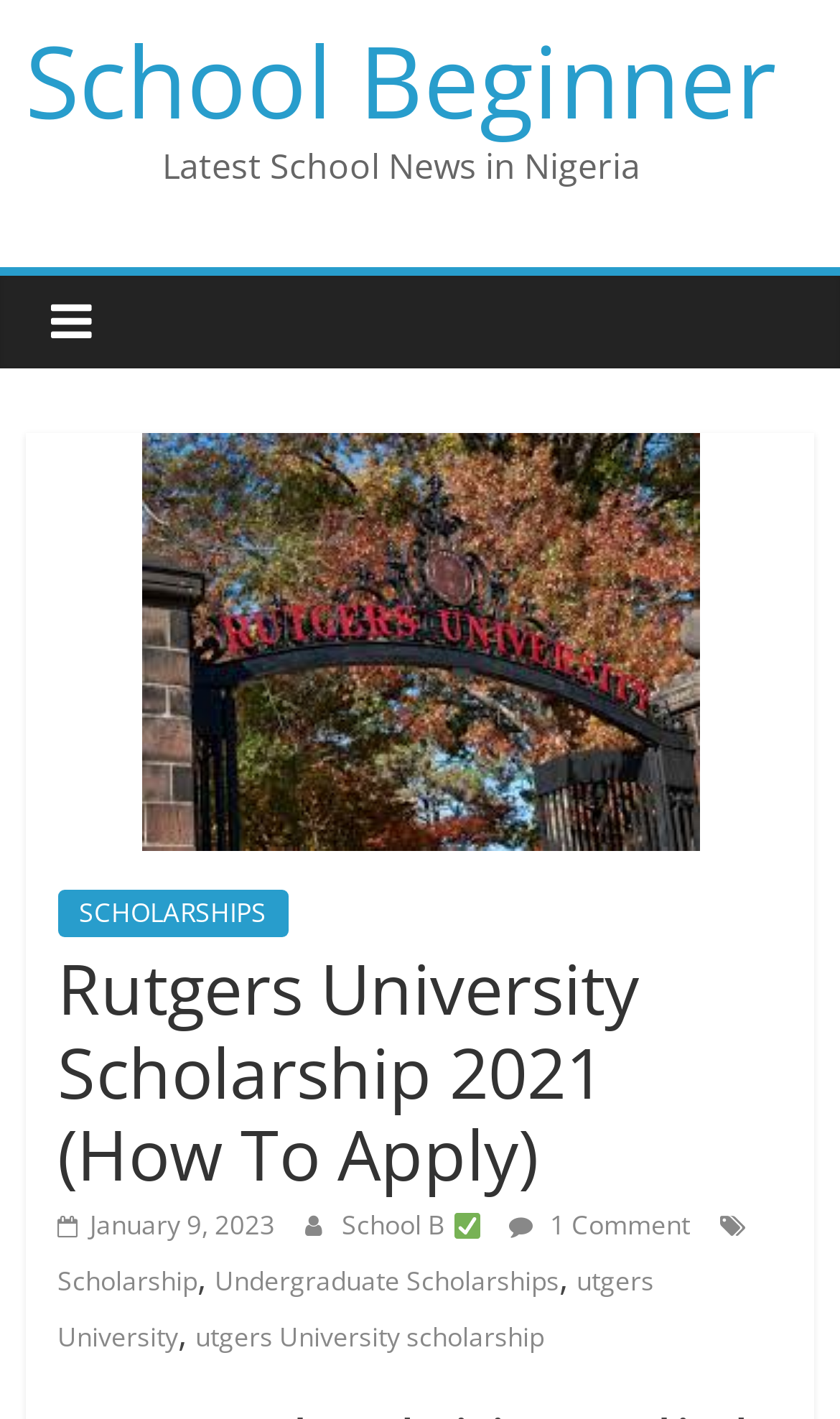Please determine the bounding box coordinates of the element's region to click for the following instruction: "View Instagram page".

None